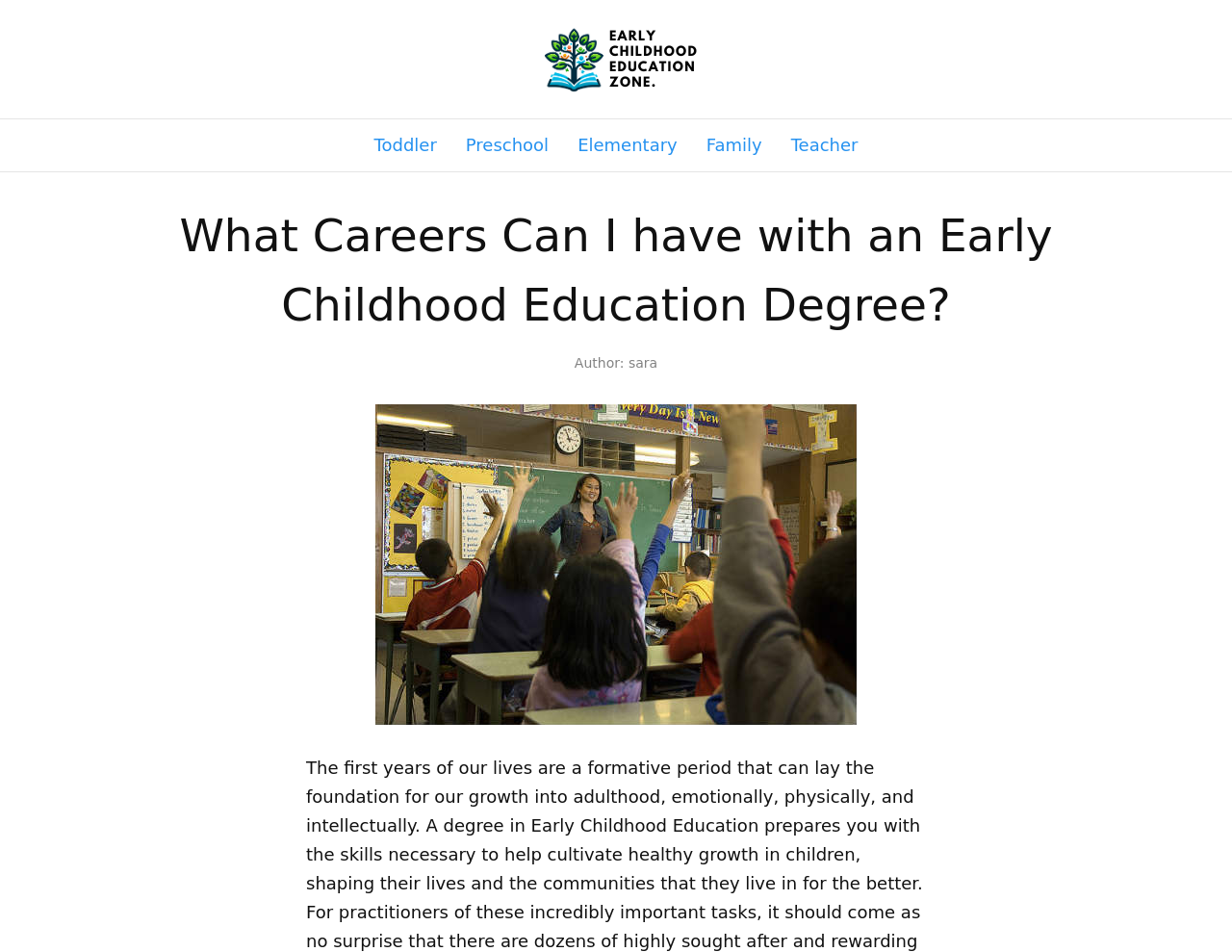Respond to the question below with a single word or phrase:
What is the profession depicted in the image?

teacher